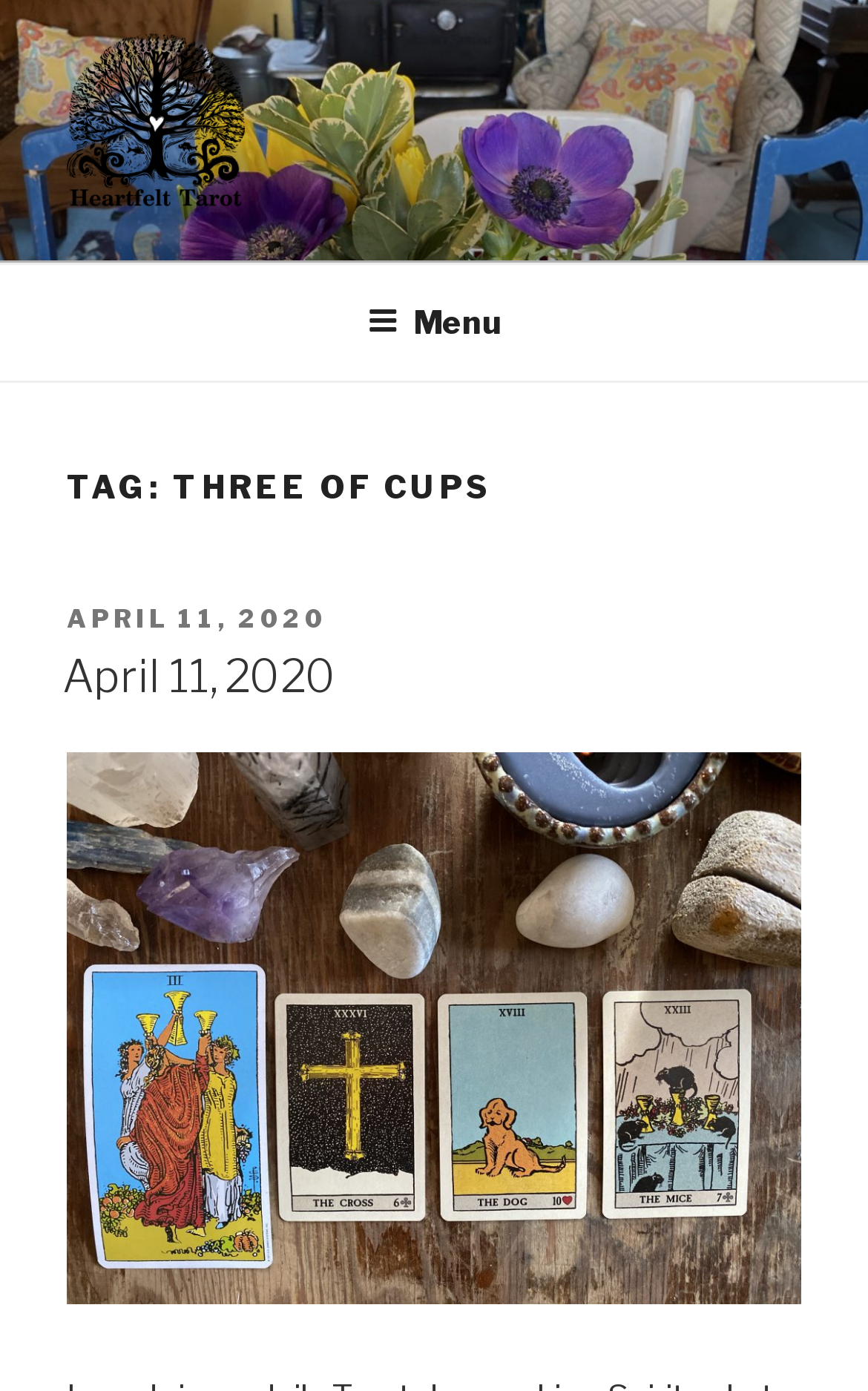What is the tag of the current article?
Based on the visual details in the image, please answer the question thoroughly.

The tag of the current article can be found in the heading element 'TAG: THREE OF CUPS', which is located below the top menu navigation.